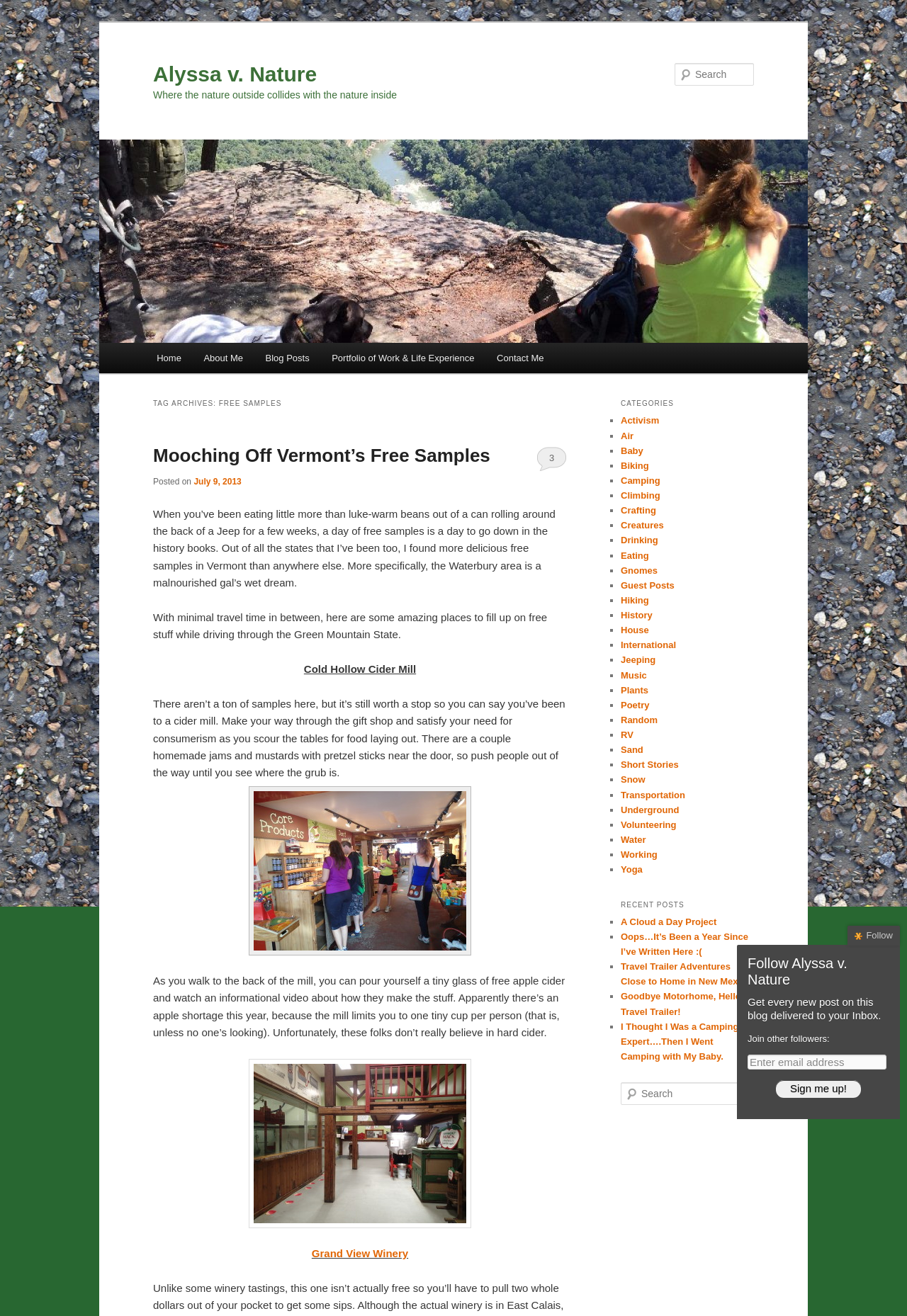Based on what you see in the screenshot, provide a thorough answer to this question: How many categories are listed in the sidebar?

The number of categories can be counted by looking at the list markers and links in the sidebar, starting from 'Activism' to 'RV'.